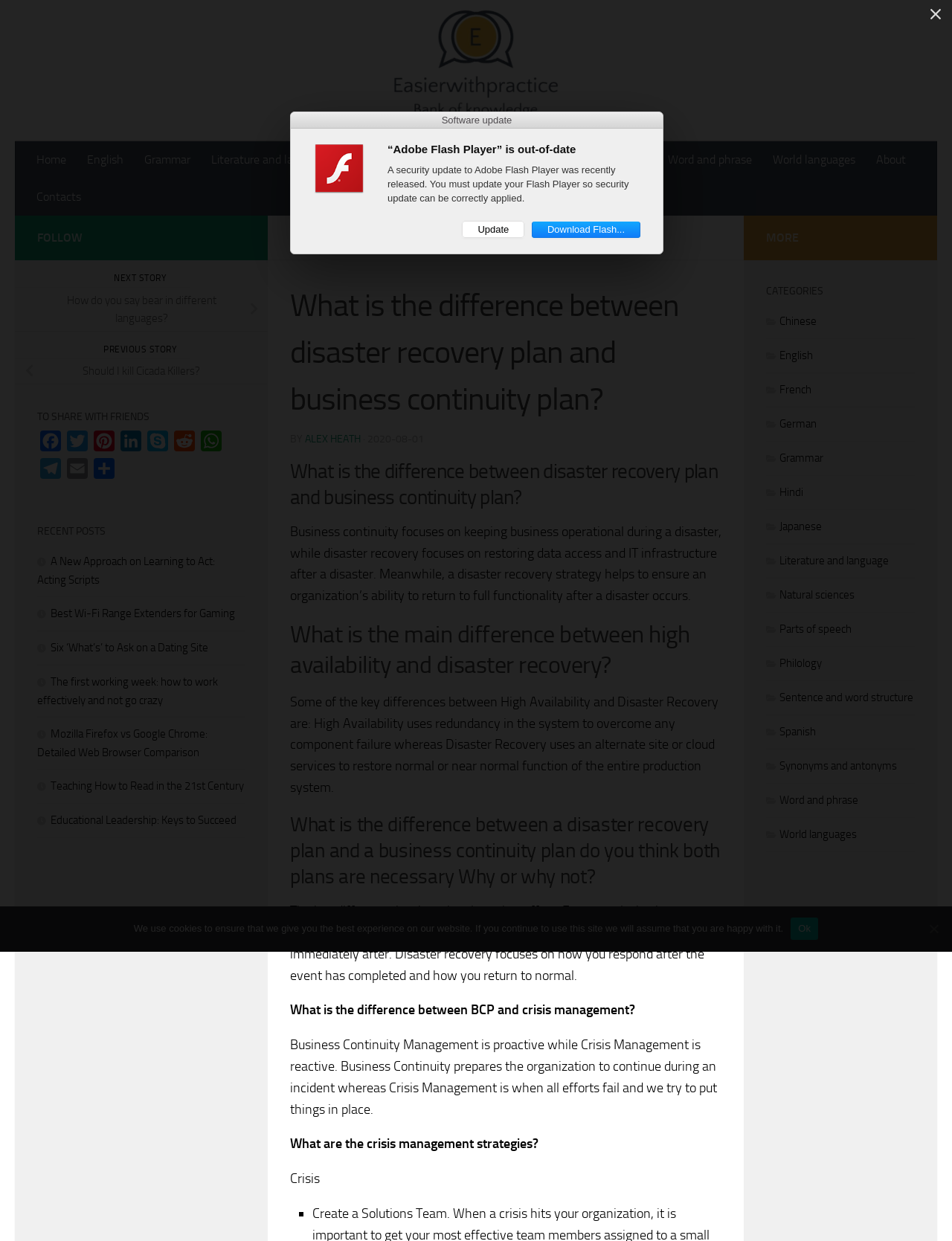Determine which piece of text is the heading of the webpage and provide it.

What is the difference between disaster recovery plan and business continuity plan?